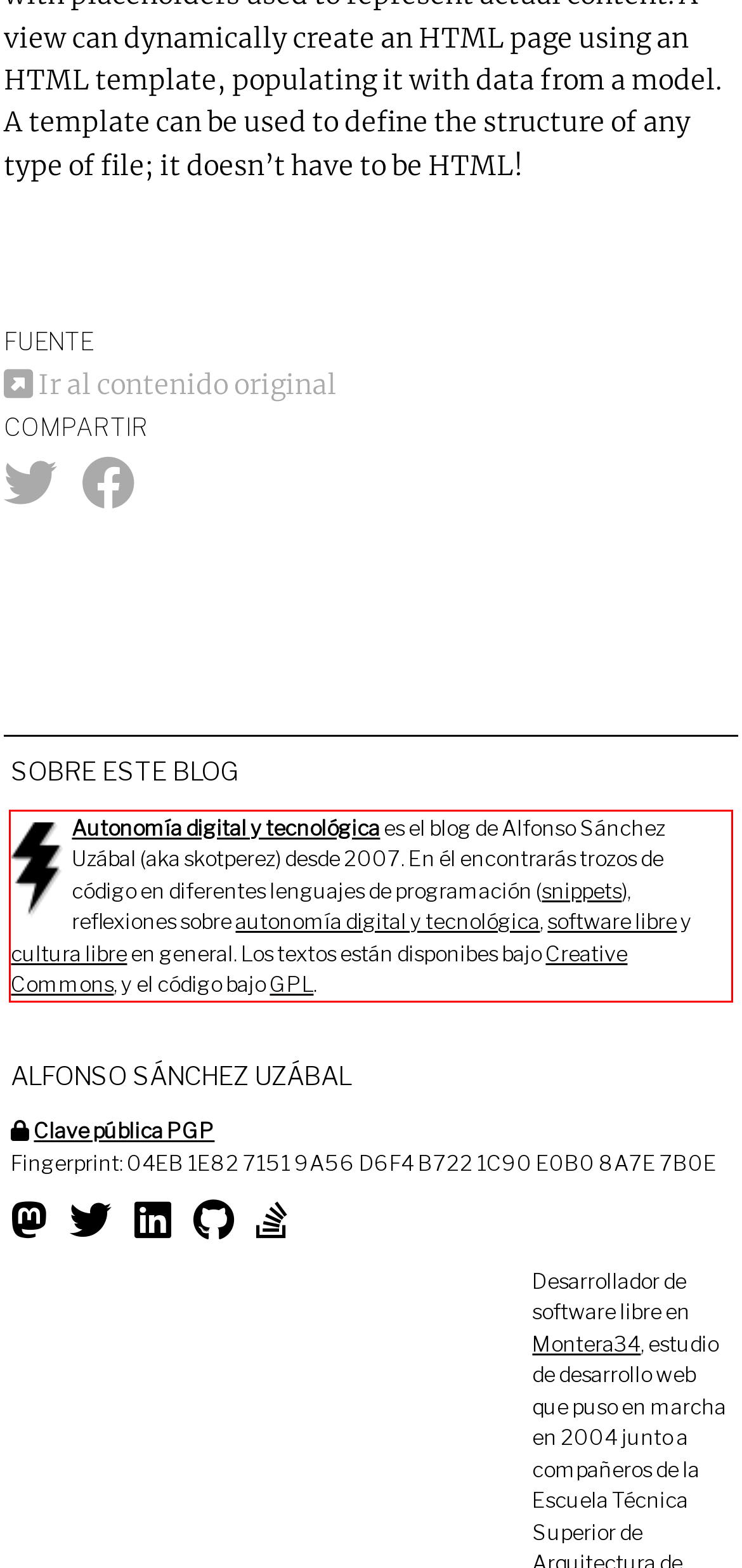Please identify and extract the text from the UI element that is surrounded by a red bounding box in the provided webpage screenshot.

Autonomía digital y tecnológica es el blog de Alfonso Sánchez Uzábal (aka skotperez) desde 2007. En él encontrarás trozos de código en diferentes lenguajes de programación (snippets), reflexiones sobre autonomía digital y tecnológica, software libre y cultura libre en general. Los textos están disponibes bajo Creative Commons, y el código bajo GPL.